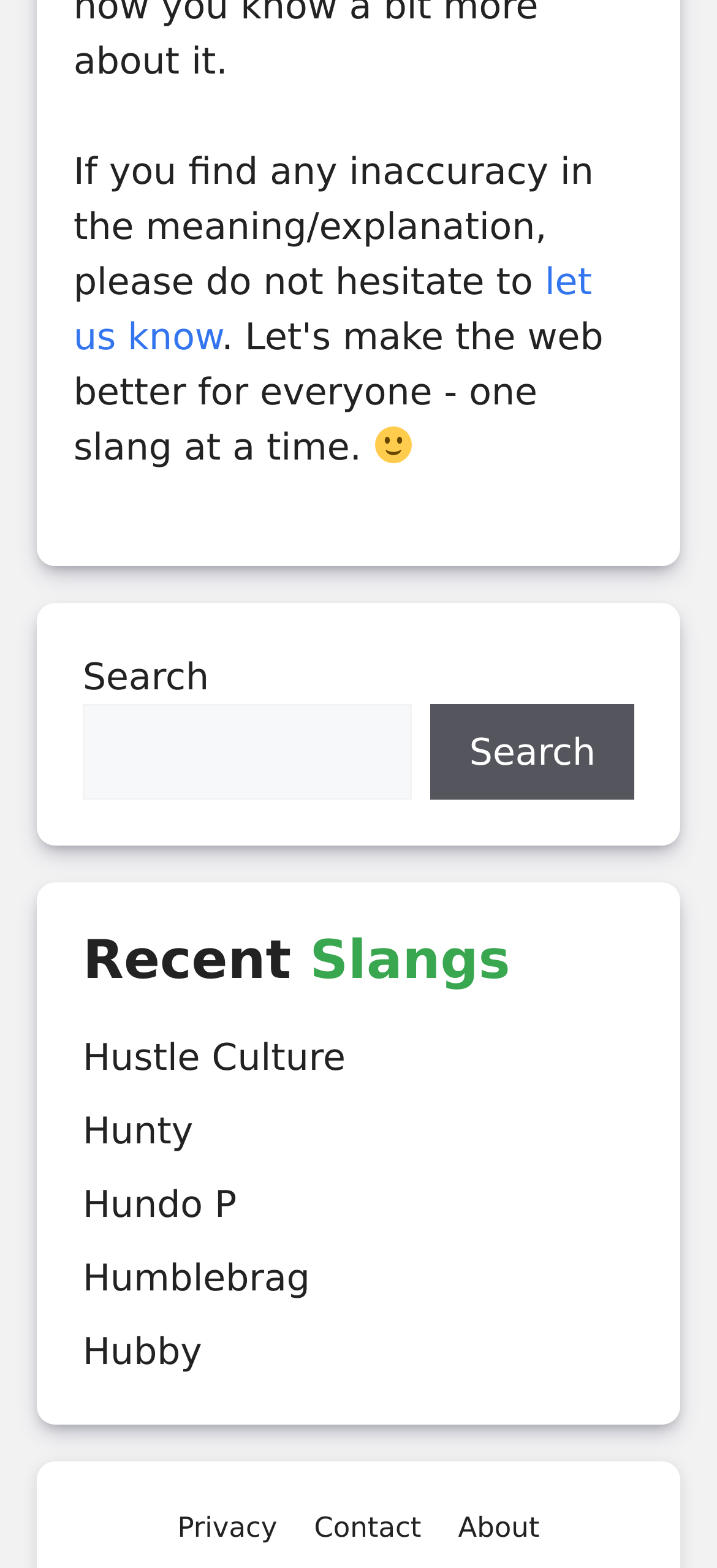Using the provided element description "let us know", determine the bounding box coordinates of the UI element.

[0.103, 0.165, 0.826, 0.229]